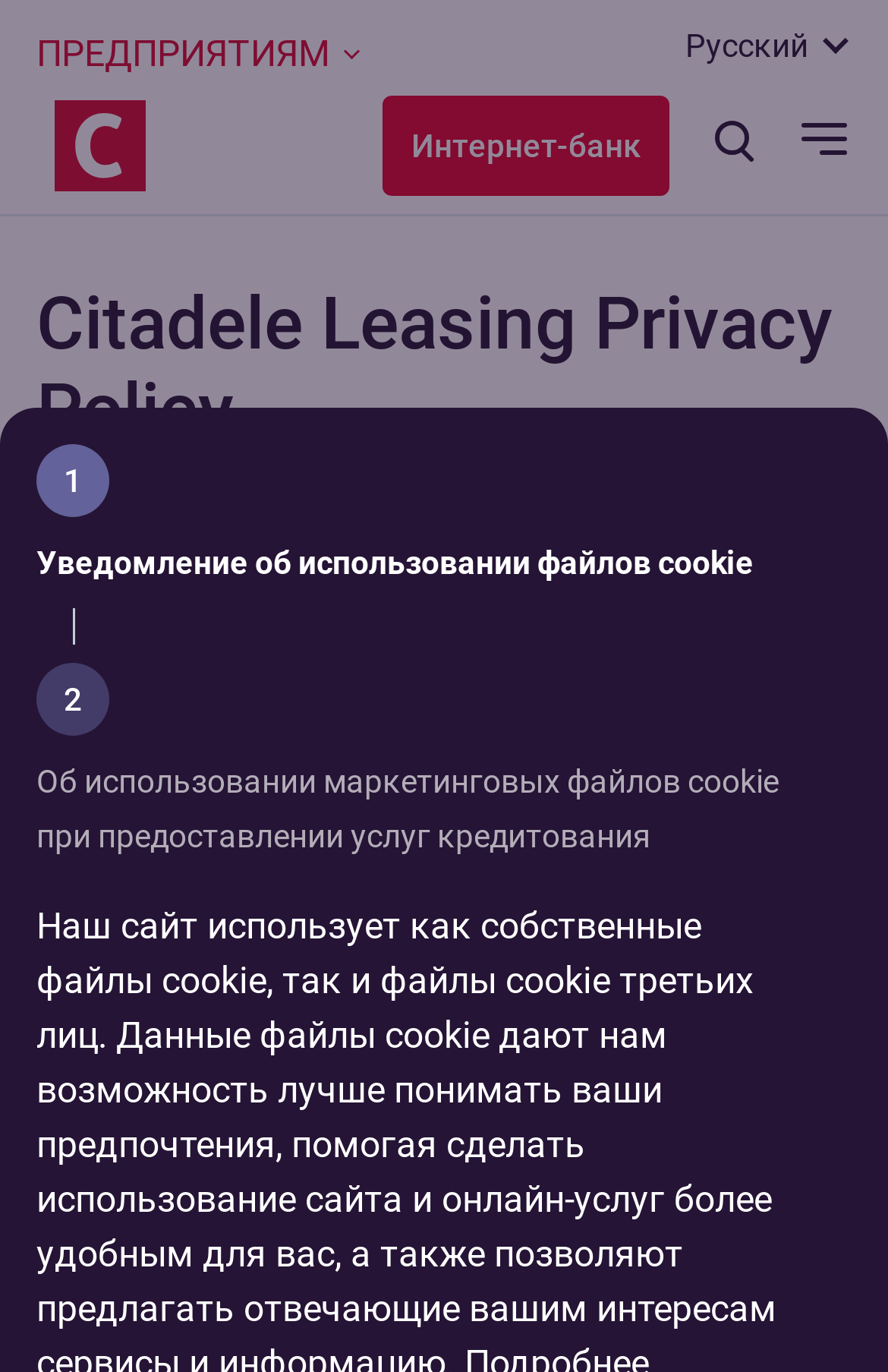Examine the image carefully and respond to the question with a detailed answer: 
What is the language of the webpage?

The webpage has a language selection option, and the current selected language is Russian, as indicated by the 'Русский' text.